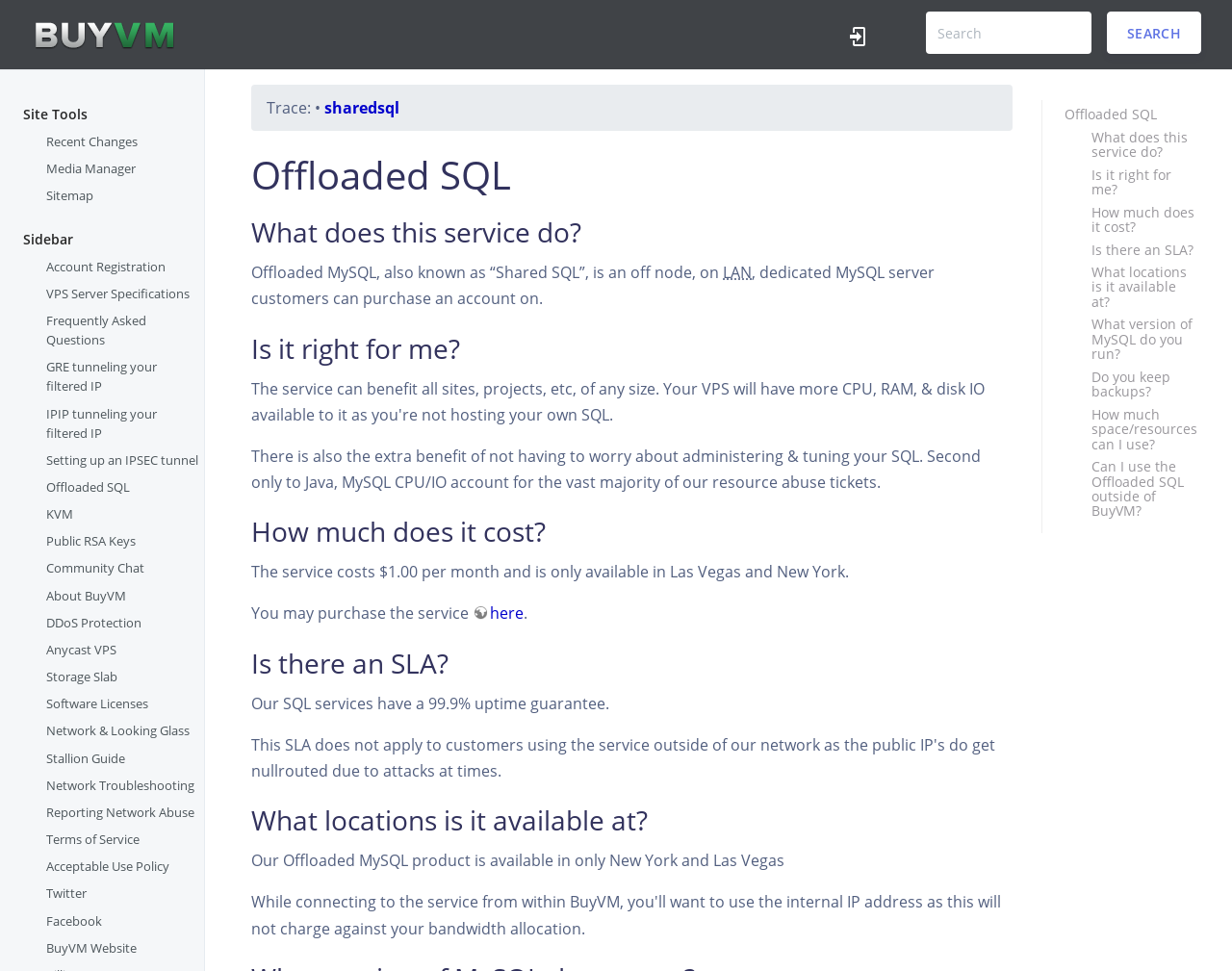Please provide the bounding box coordinates for the element that needs to be clicked to perform the following instruction: "Check the recent changes". The coordinates should be given as four float numbers between 0 and 1, i.e., [left, top, right, bottom].

[0.019, 0.132, 0.166, 0.16]